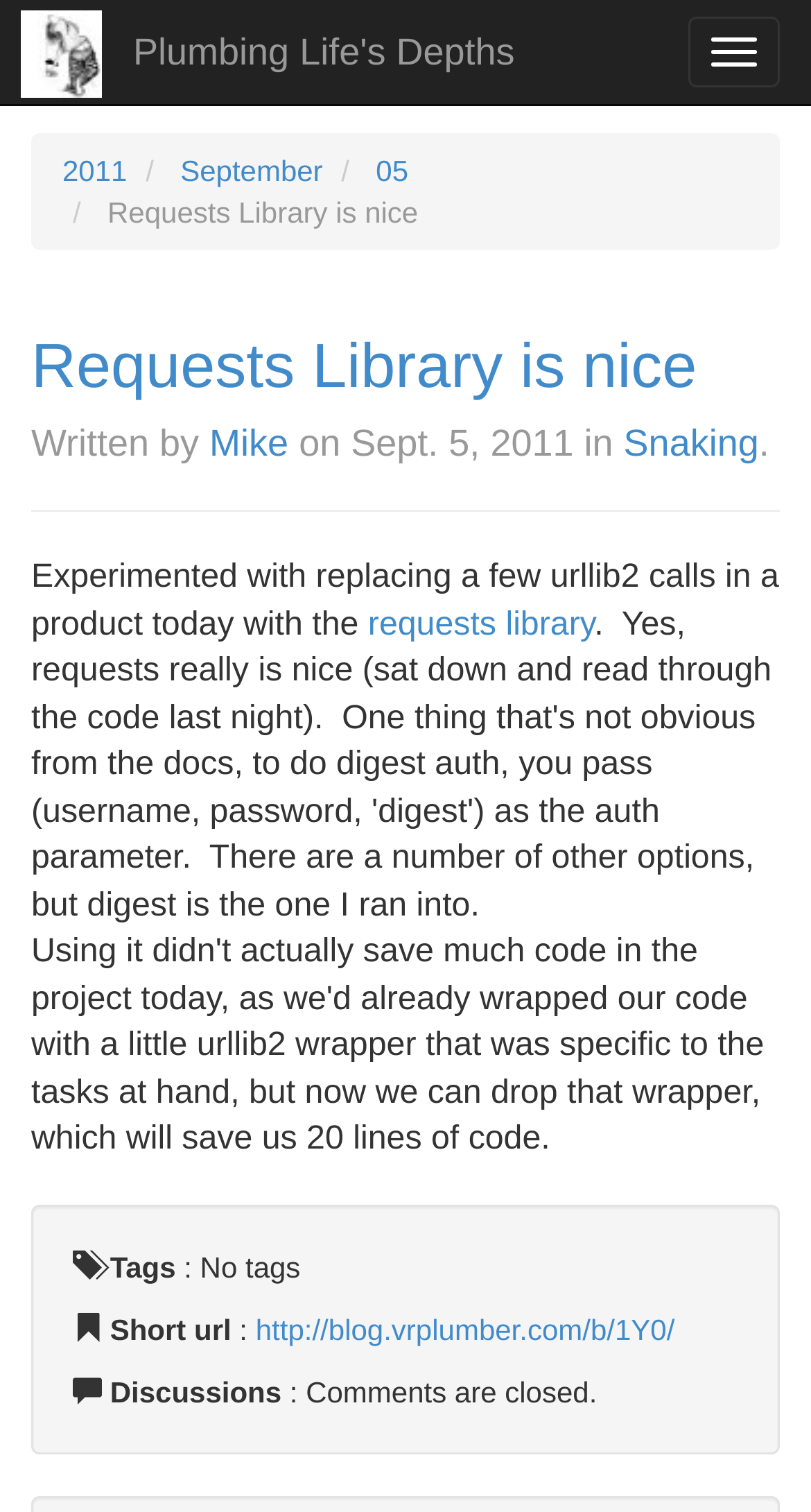Who wrote the article?
Based on the image, answer the question with a single word or brief phrase.

Mike